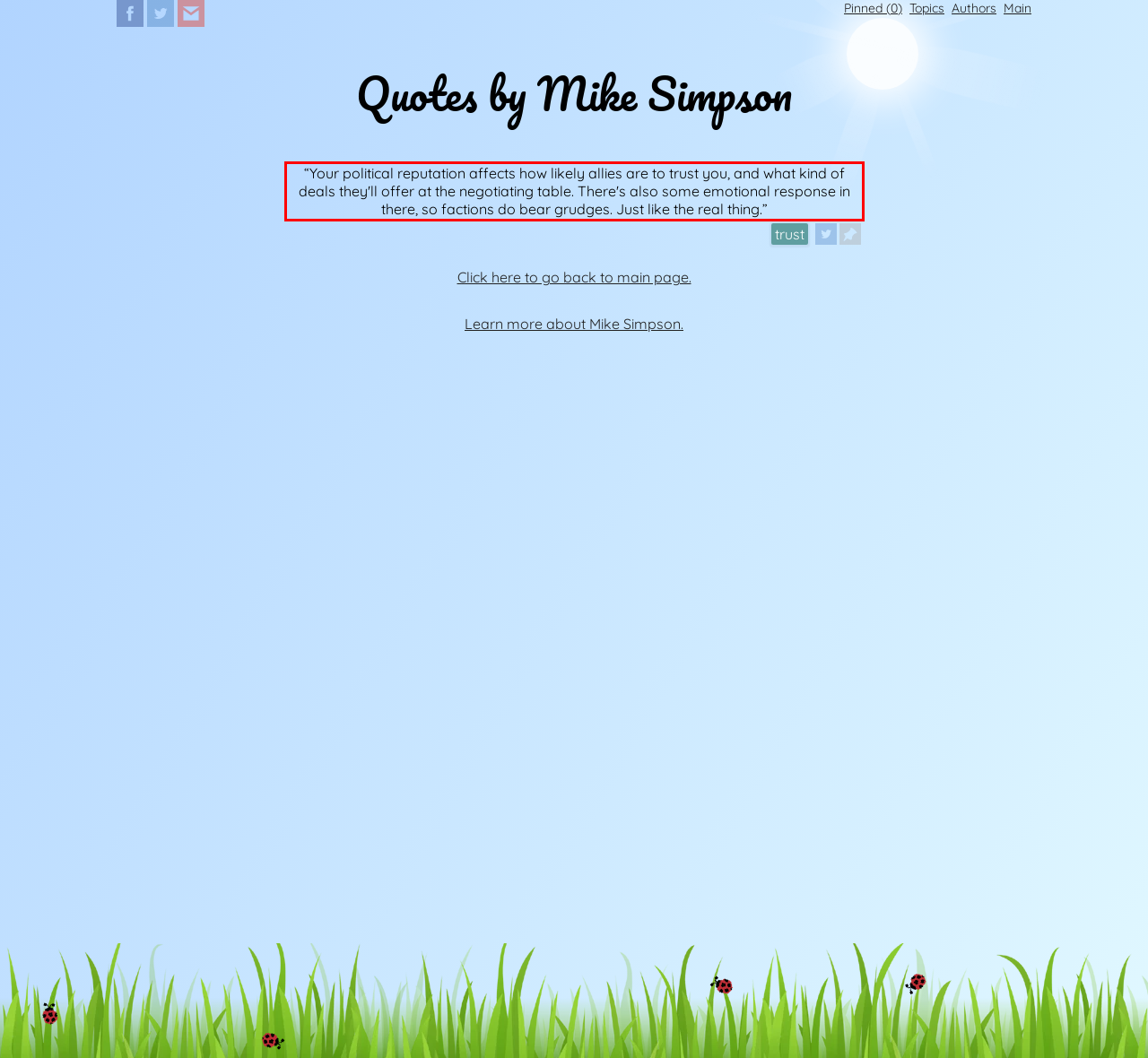Your task is to recognize and extract the text content from the UI element enclosed in the red bounding box on the webpage screenshot.

“Your political reputation affects how likely allies are to trust you, and what kind of deals they'll offer at the negotiating table. There's also some emotional response in there, so factions do bear grudges. Just like the real thing.”